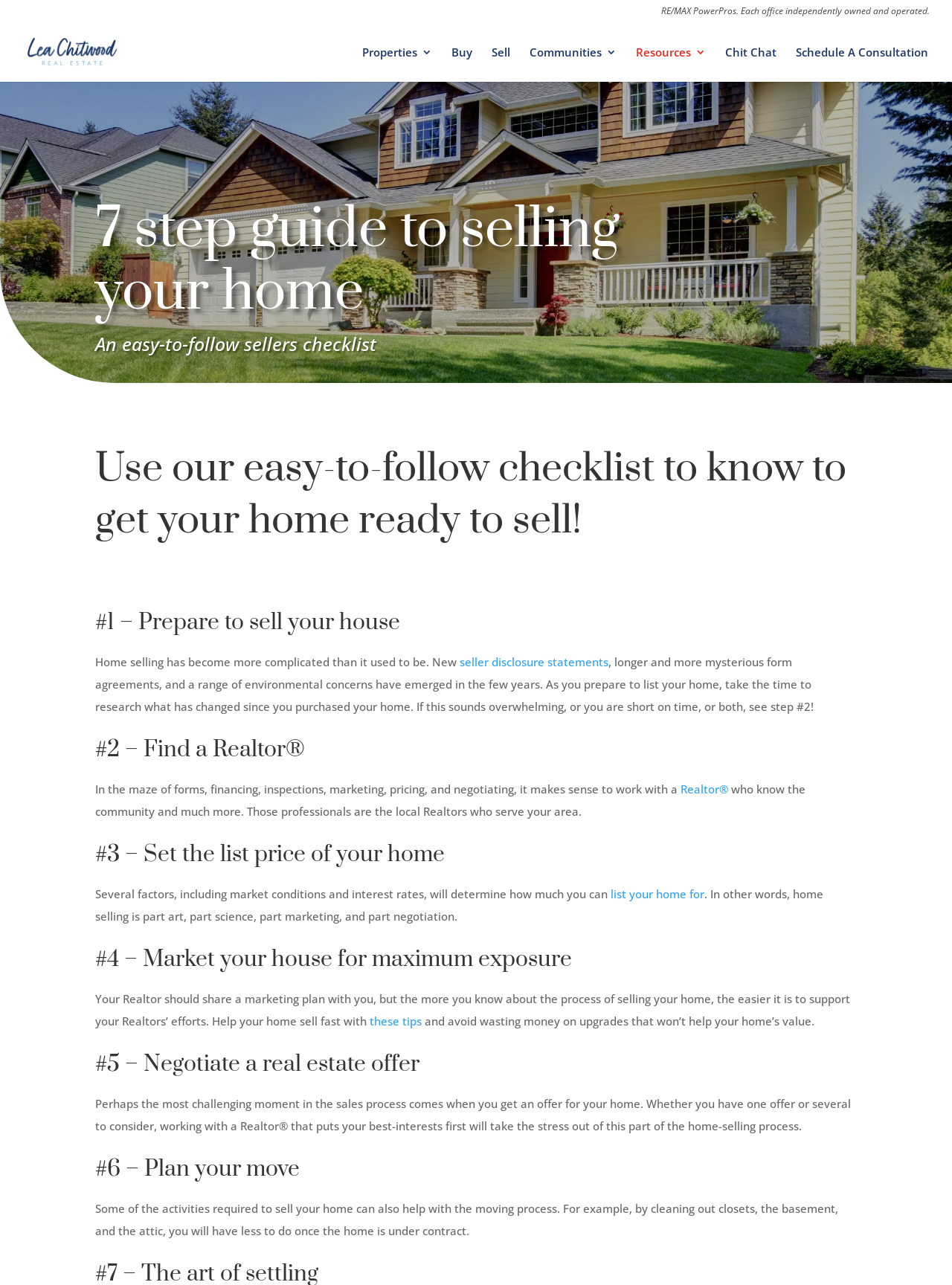What is mentioned as part of the home-selling process?
Examine the image closely and answer the question with as much detail as possible.

In the section about setting the list price of a home, the webpage mentions that home selling is part art, part science, part marketing, and part negotiation, indicating that it involves a combination of these factors.